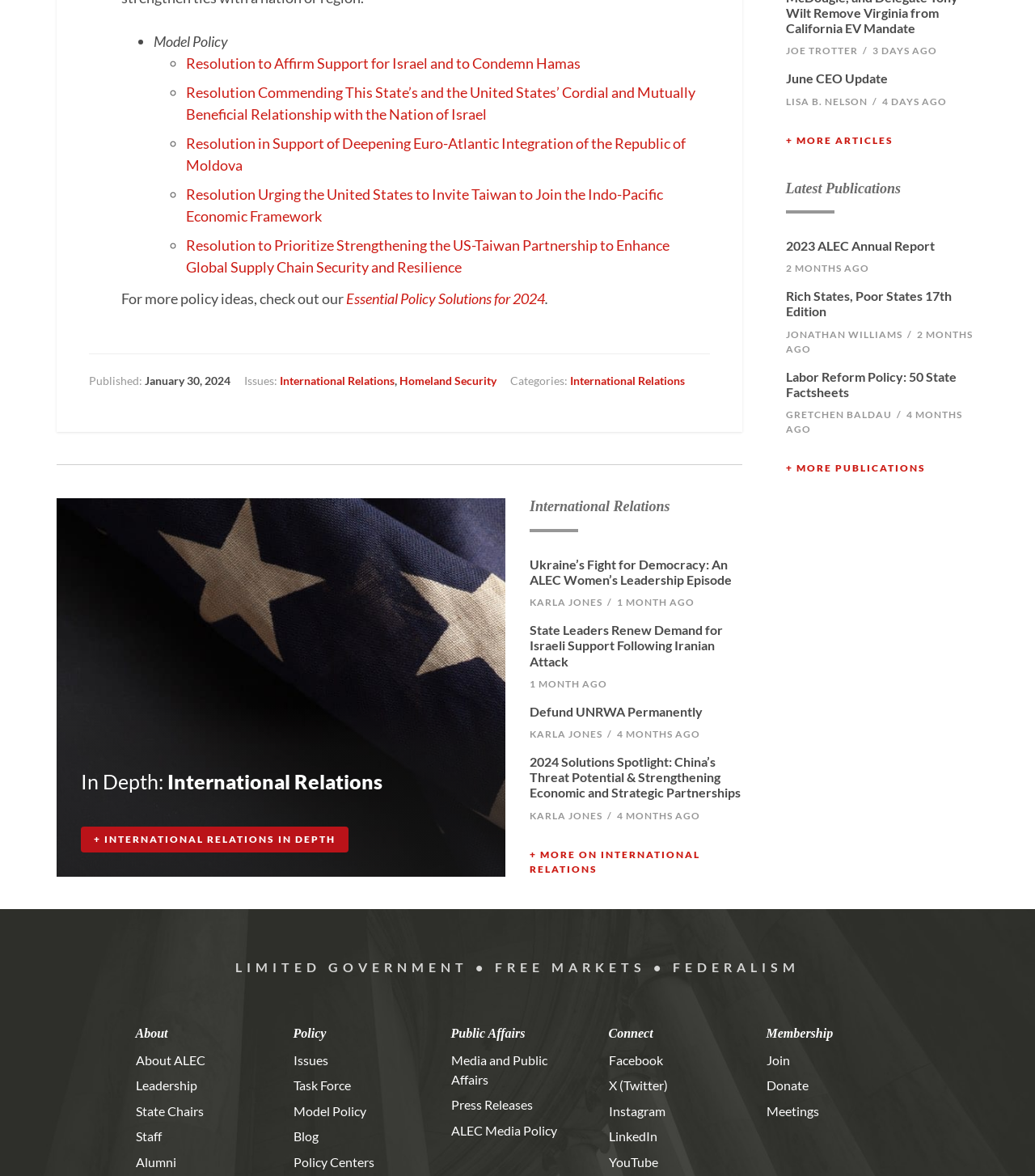Using the provided description Model Policy, find the bounding box coordinates for the UI element. Provide the coordinates in (top-left x, top-left y, bottom-right x, bottom-right y) format, ensuring all values are between 0 and 1.

[0.283, 0.938, 0.354, 0.951]